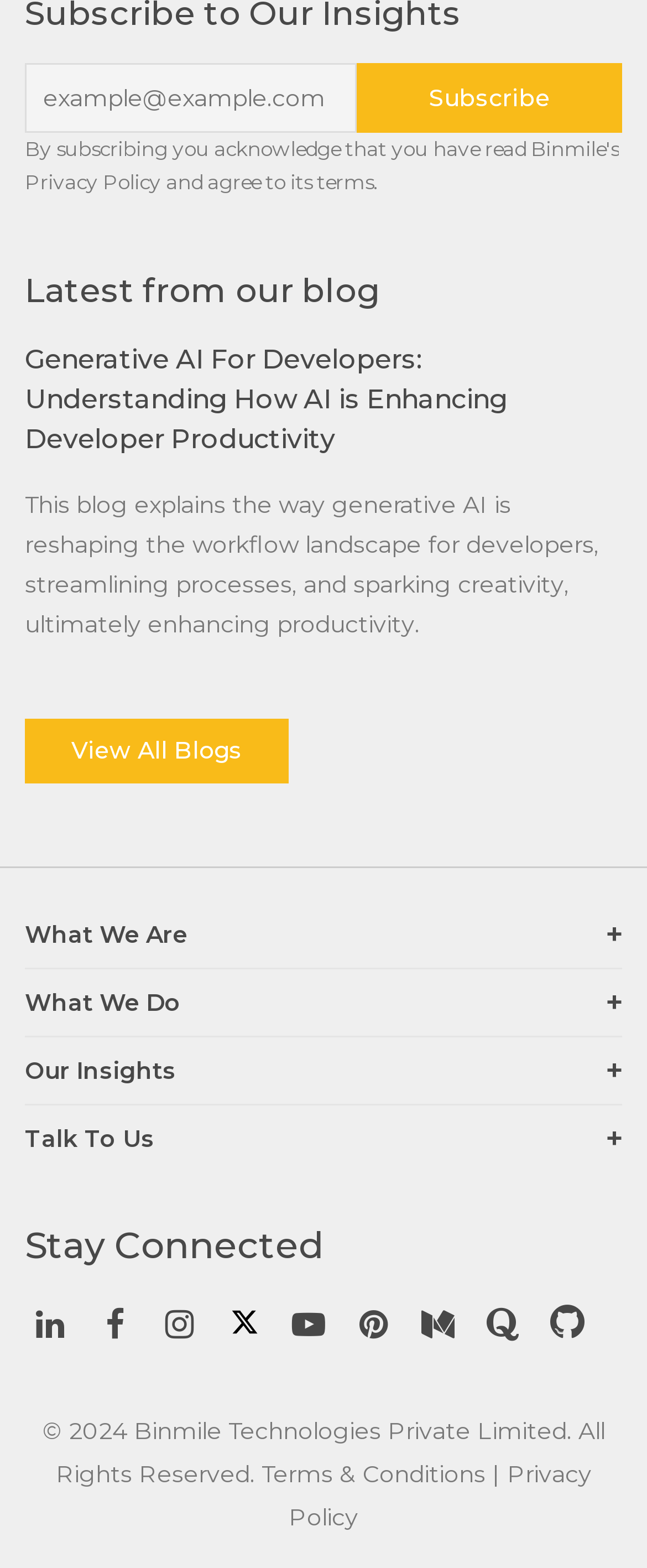Please determine the bounding box coordinates of the element to click on in order to accomplish the following task: "Format the text as bold". Ensure the coordinates are four float numbers ranging from 0 to 1, i.e., [left, top, right, bottom].

None